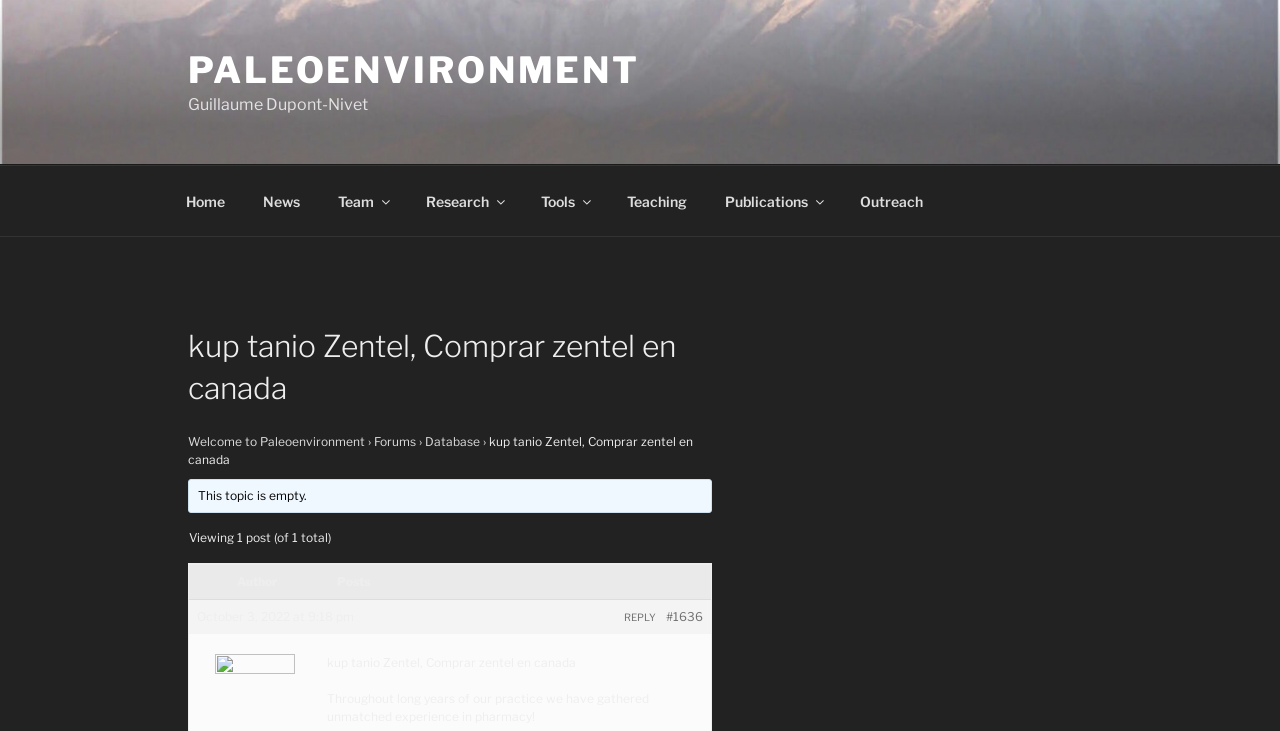Please determine the bounding box coordinates of the element to click in order to execute the following instruction: "Click on the Research link". The coordinates should be four float numbers between 0 and 1, specified as [left, top, right, bottom].

[0.319, 0.241, 0.406, 0.308]